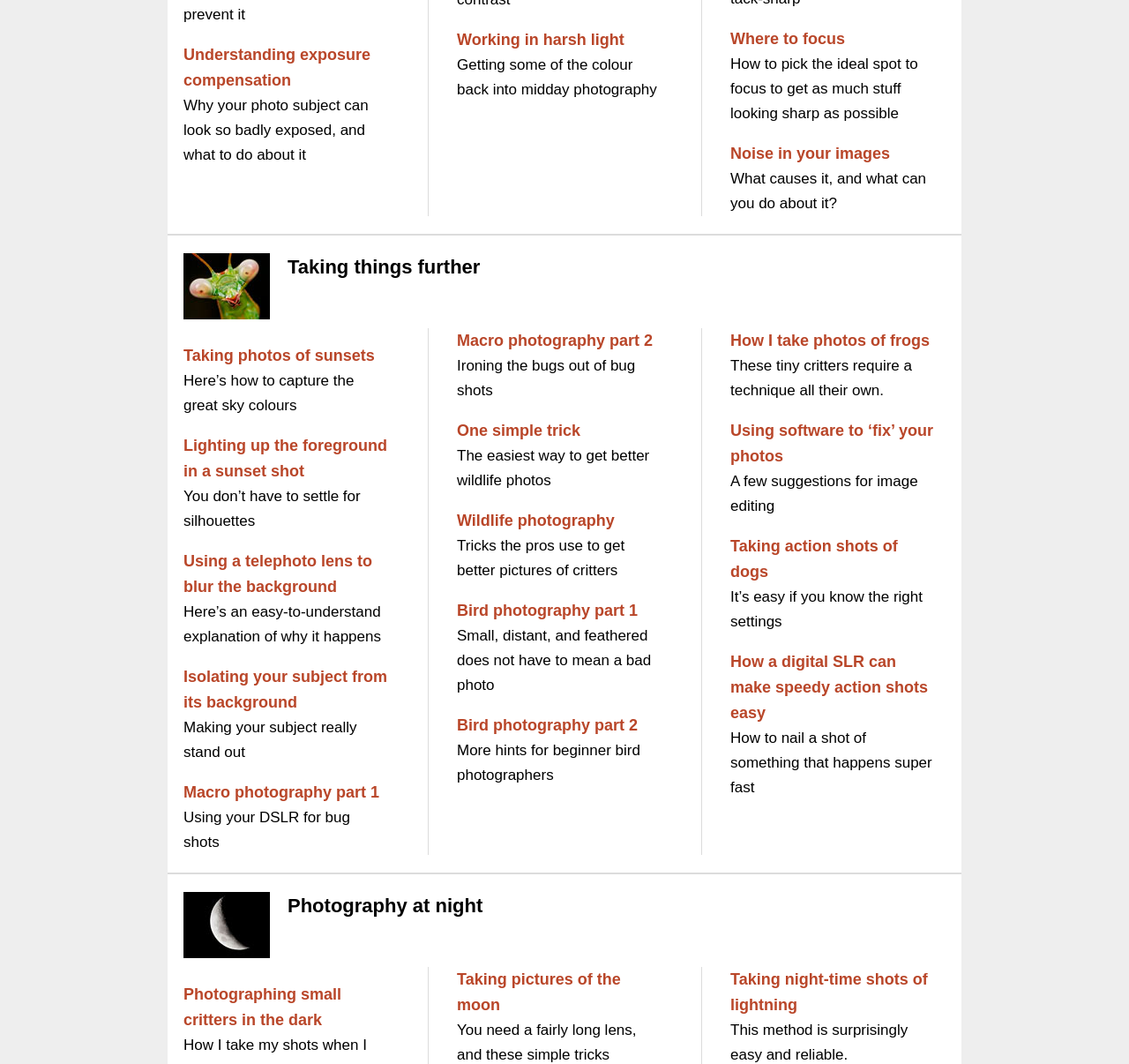Locate the bounding box coordinates of the clickable area to execute the instruction: "Explore 'Taking photos of sunsets'". Provide the coordinates as four float numbers between 0 and 1, represented as [left, top, right, bottom].

[0.162, 0.326, 0.332, 0.342]